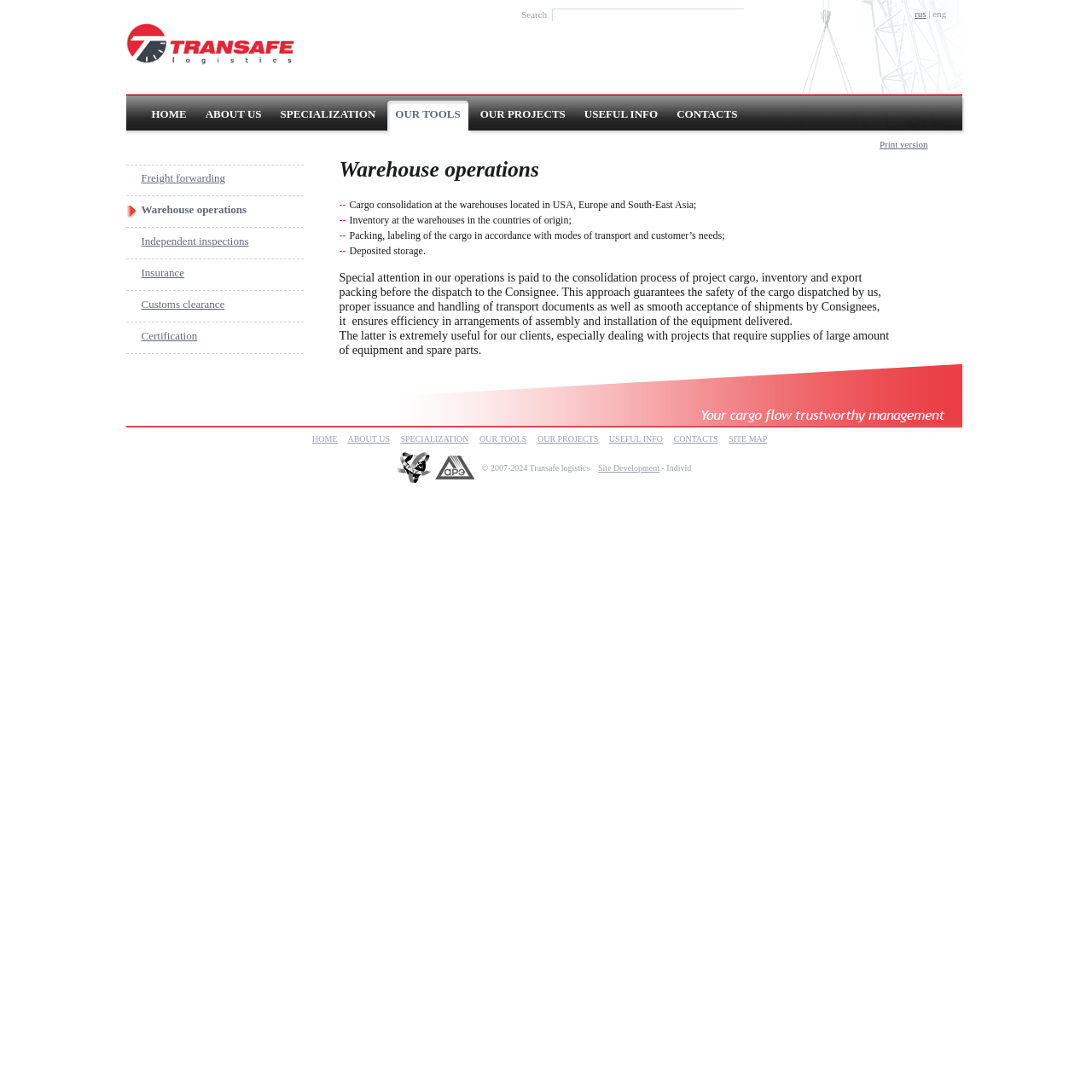Answer the question with a single word or phrase: 
How many languages are supported by TRANSAFE's website?

2